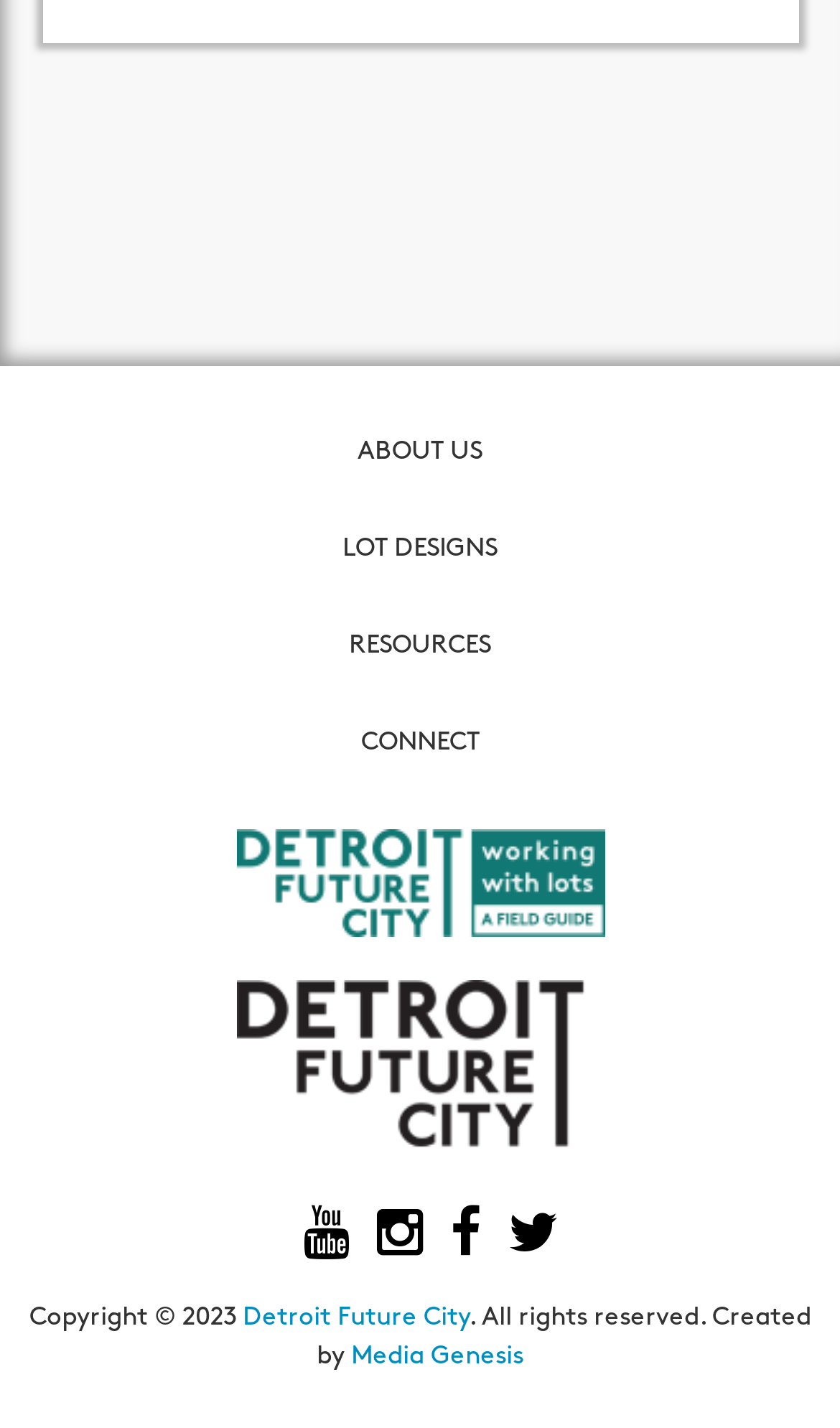How many links are in the bottom section?
Use the image to answer the question with a single word or phrase.

5